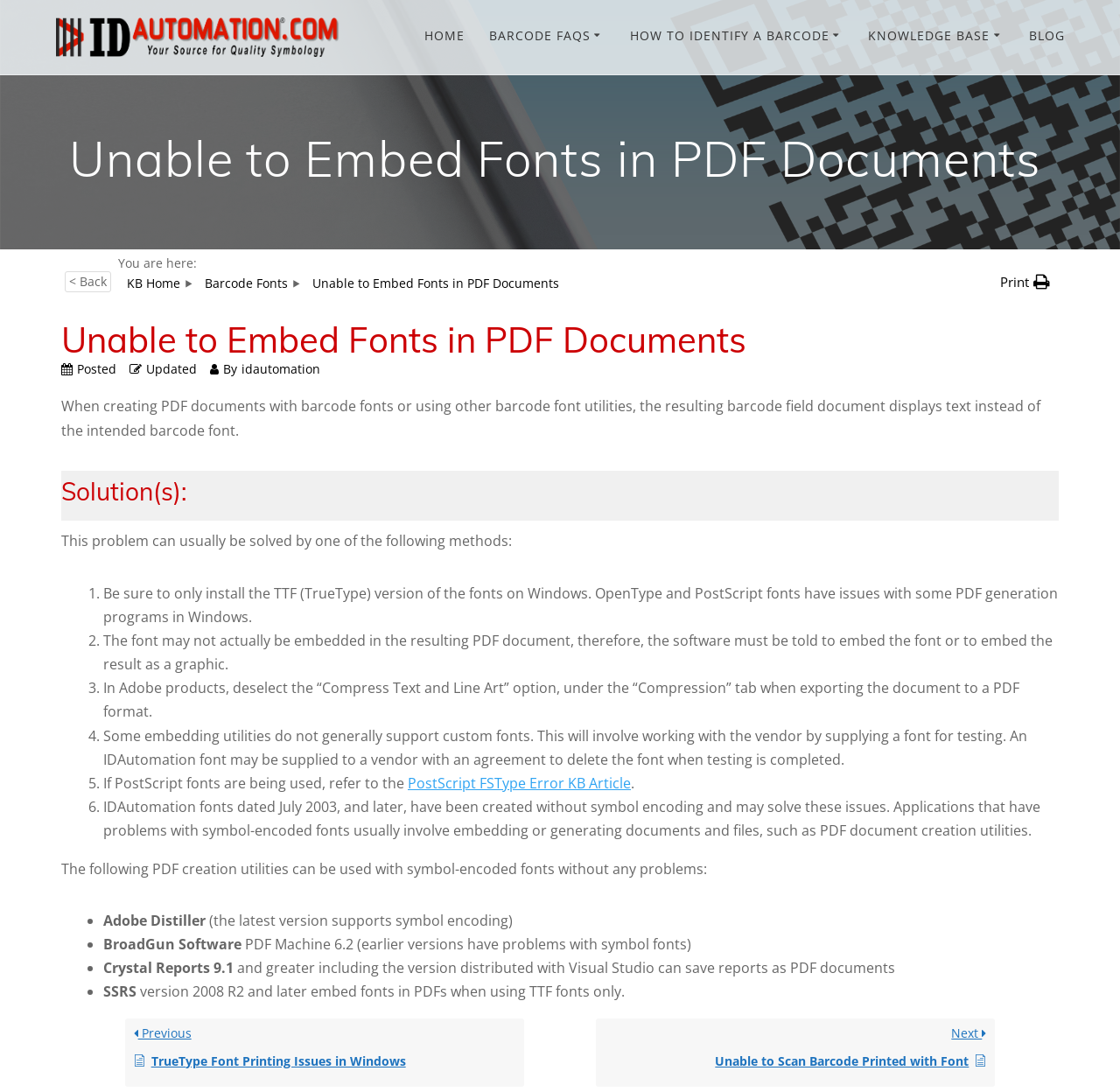Respond to the following query with just one word or a short phrase: 
What is the problem described in this webpage?

Unable to embed fonts in PDF documents